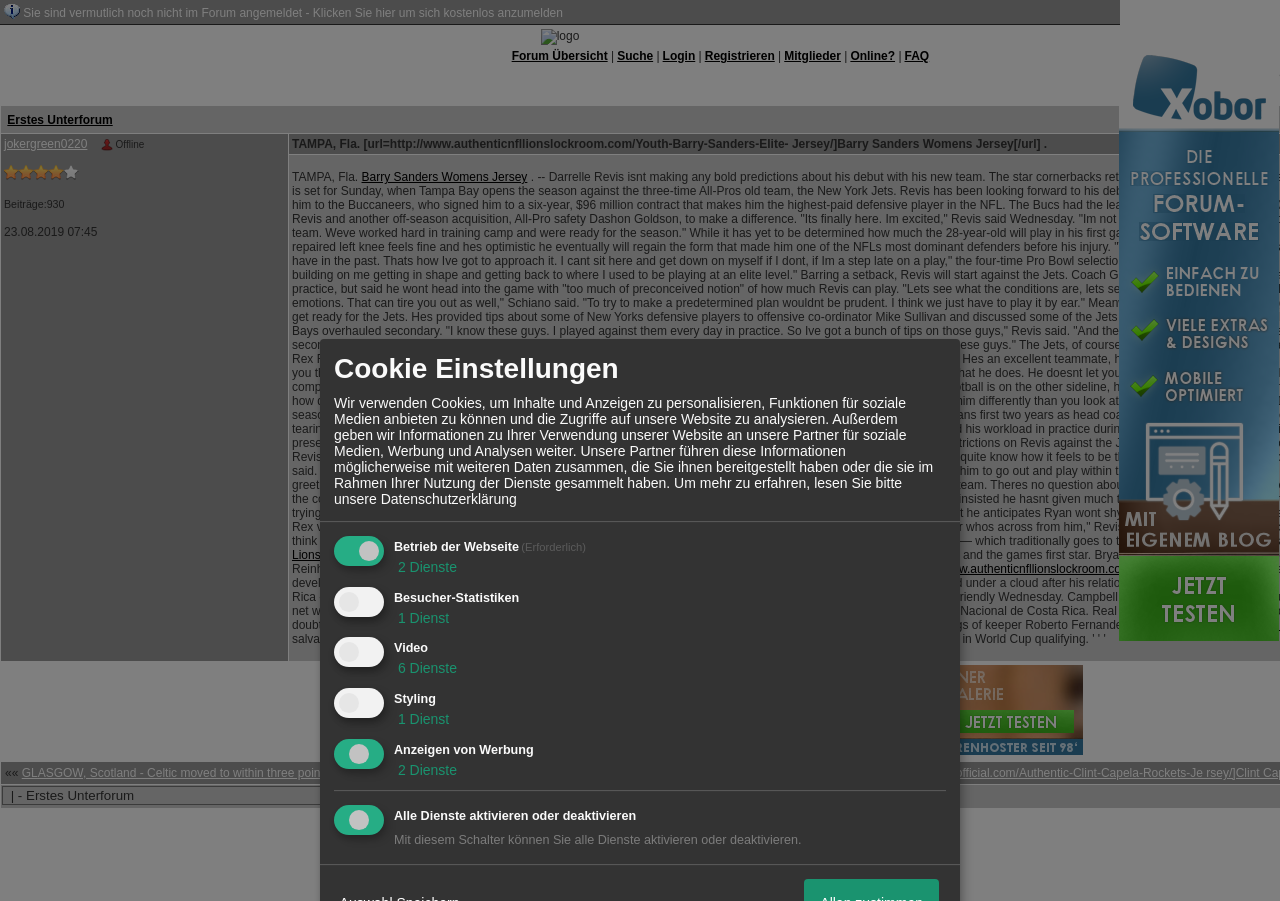From the details in the image, provide a thorough response to the question: What is the name of the football player mentioned?

The webpage mentions a football player, Barry Sanders, in the context of a jersey, indicating that he is a notable figure in the sport.